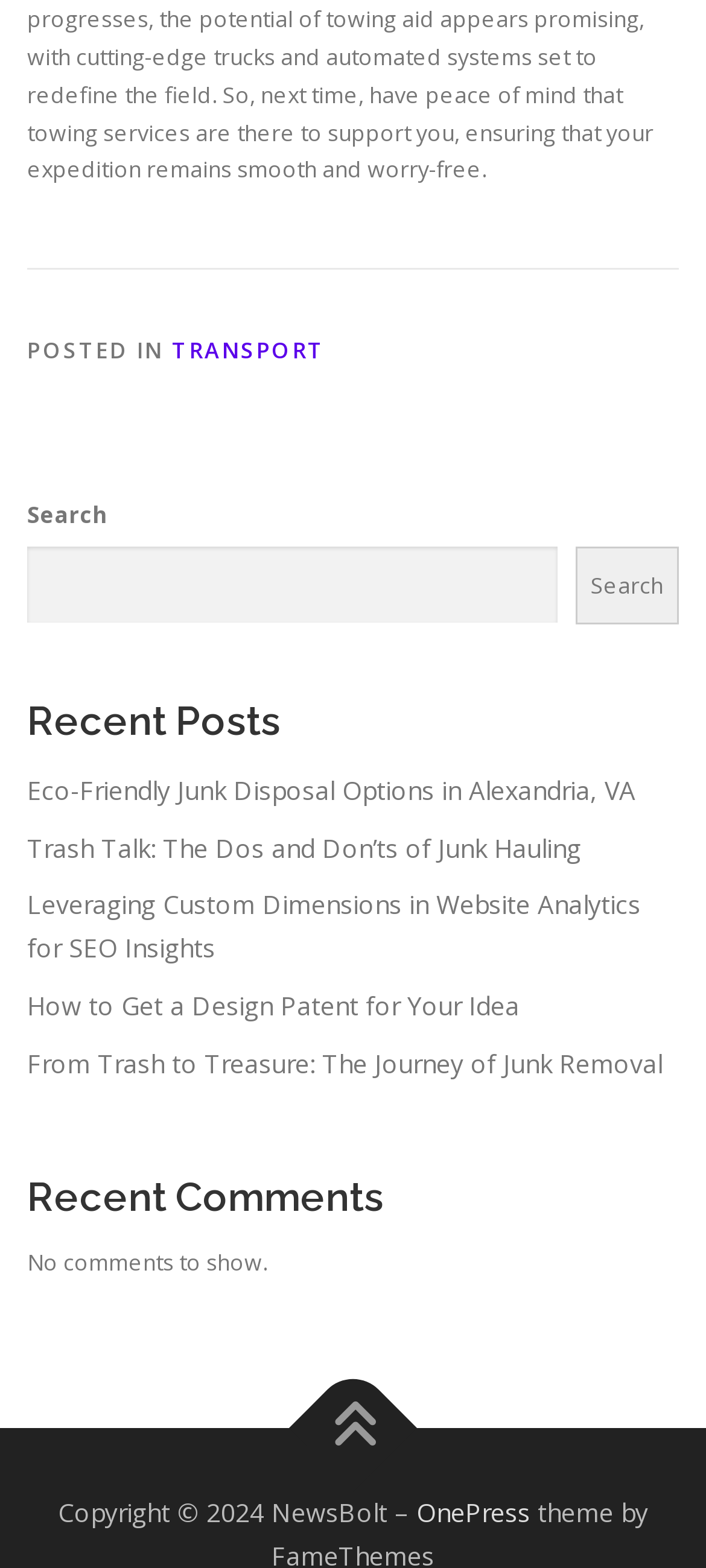Determine the bounding box of the UI component based on this description: "Transport". The bounding box coordinates should be four float values between 0 and 1, i.e., [left, top, right, bottom].

[0.244, 0.214, 0.46, 0.233]